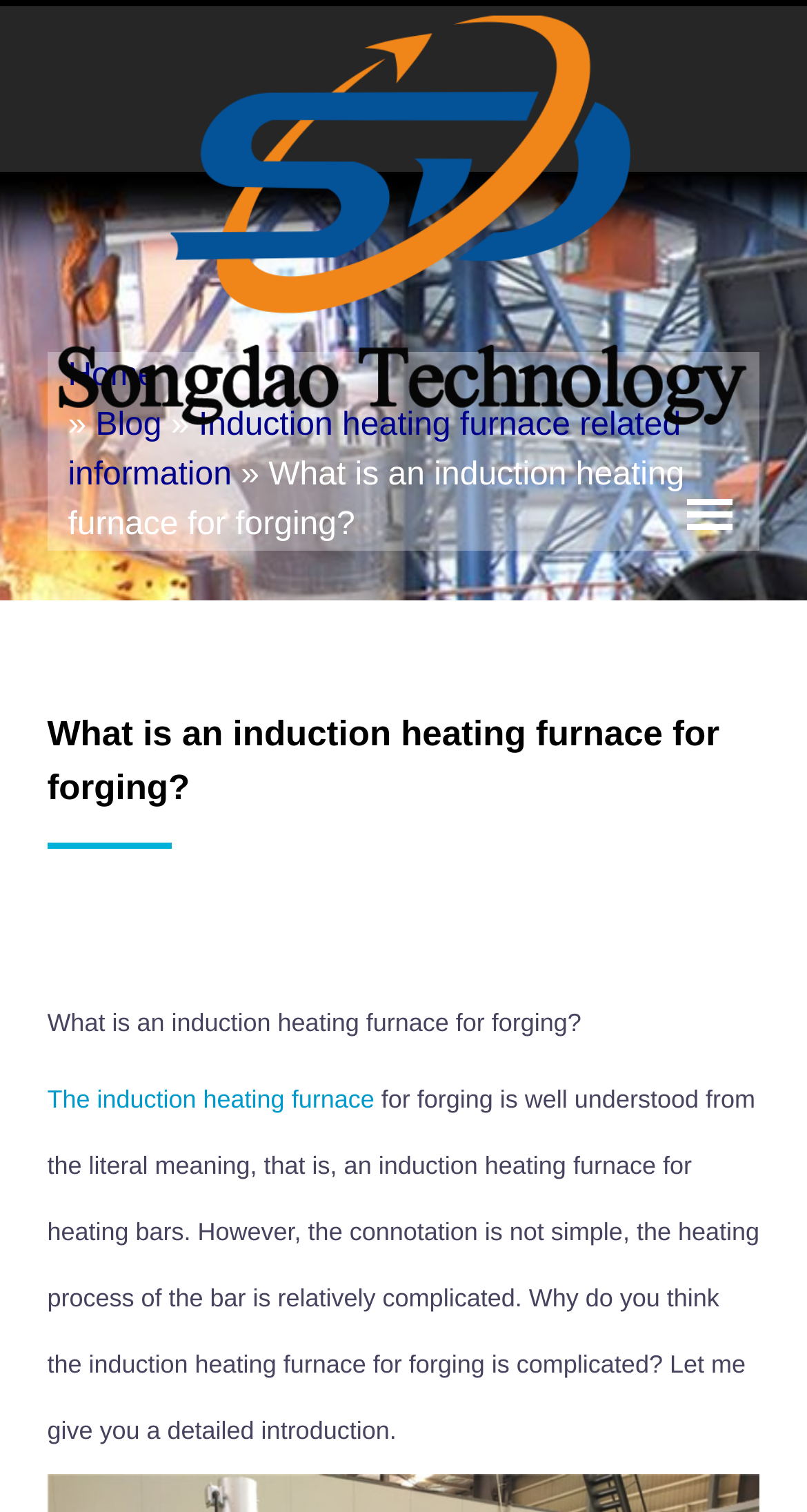What is the complexity of the heating process of the bar?
Provide an in-depth and detailed answer to the question.

The webpage states that the heating process of the bar is relatively complicated, which is mentioned in the sentence 'the heating process of the bar is relatively complicated'.